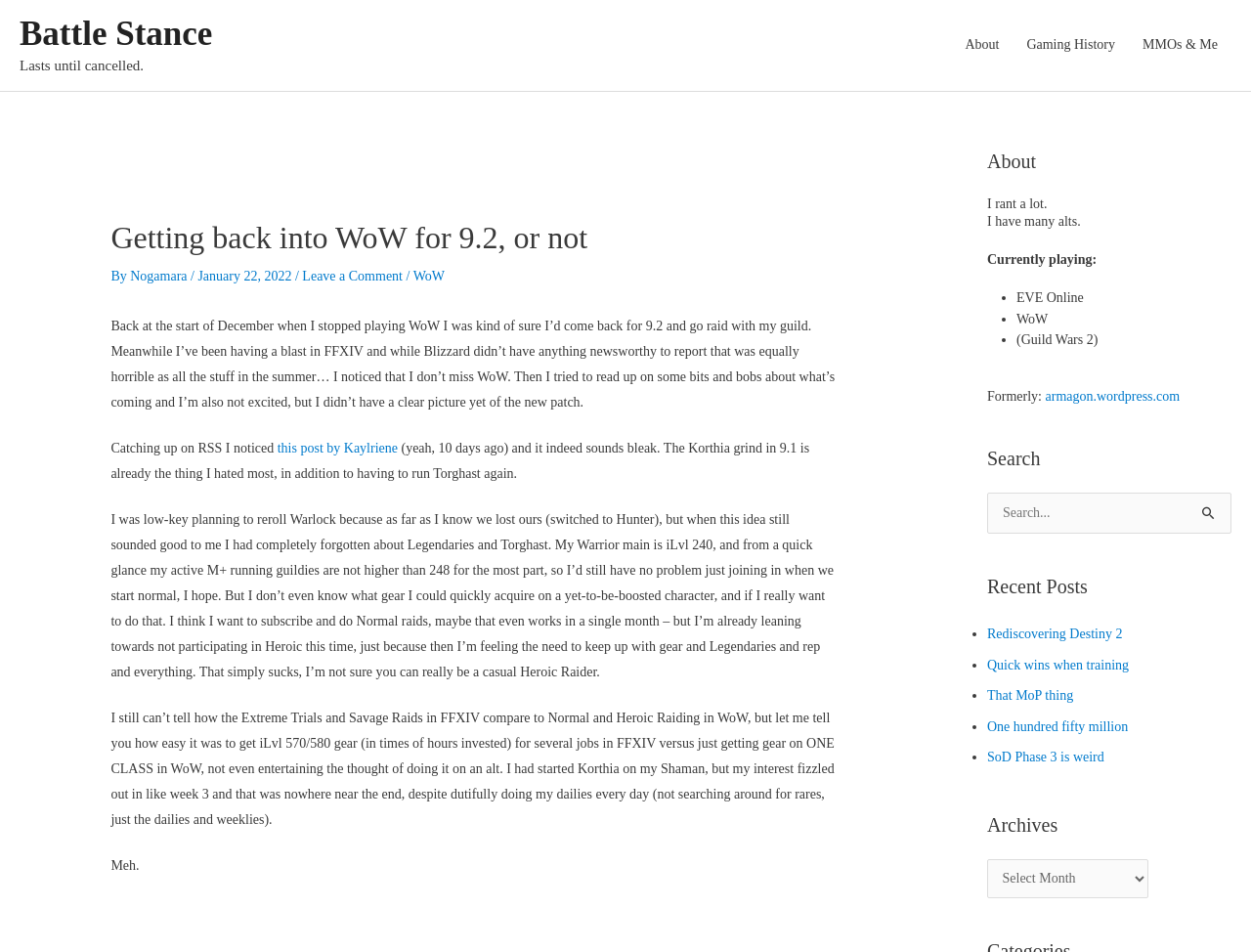How many jobs has the author gotten iLvl 570/580 gear for in FFXIV?
From the screenshot, supply a one-word or short-phrase answer.

several